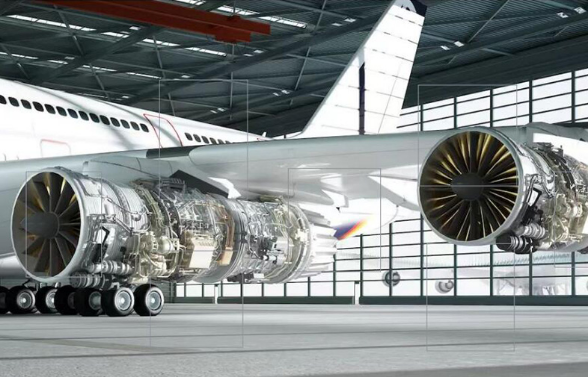Respond with a single word or phrase to the following question:
What is the purpose of the large windows in the hangar?

To allow natural light